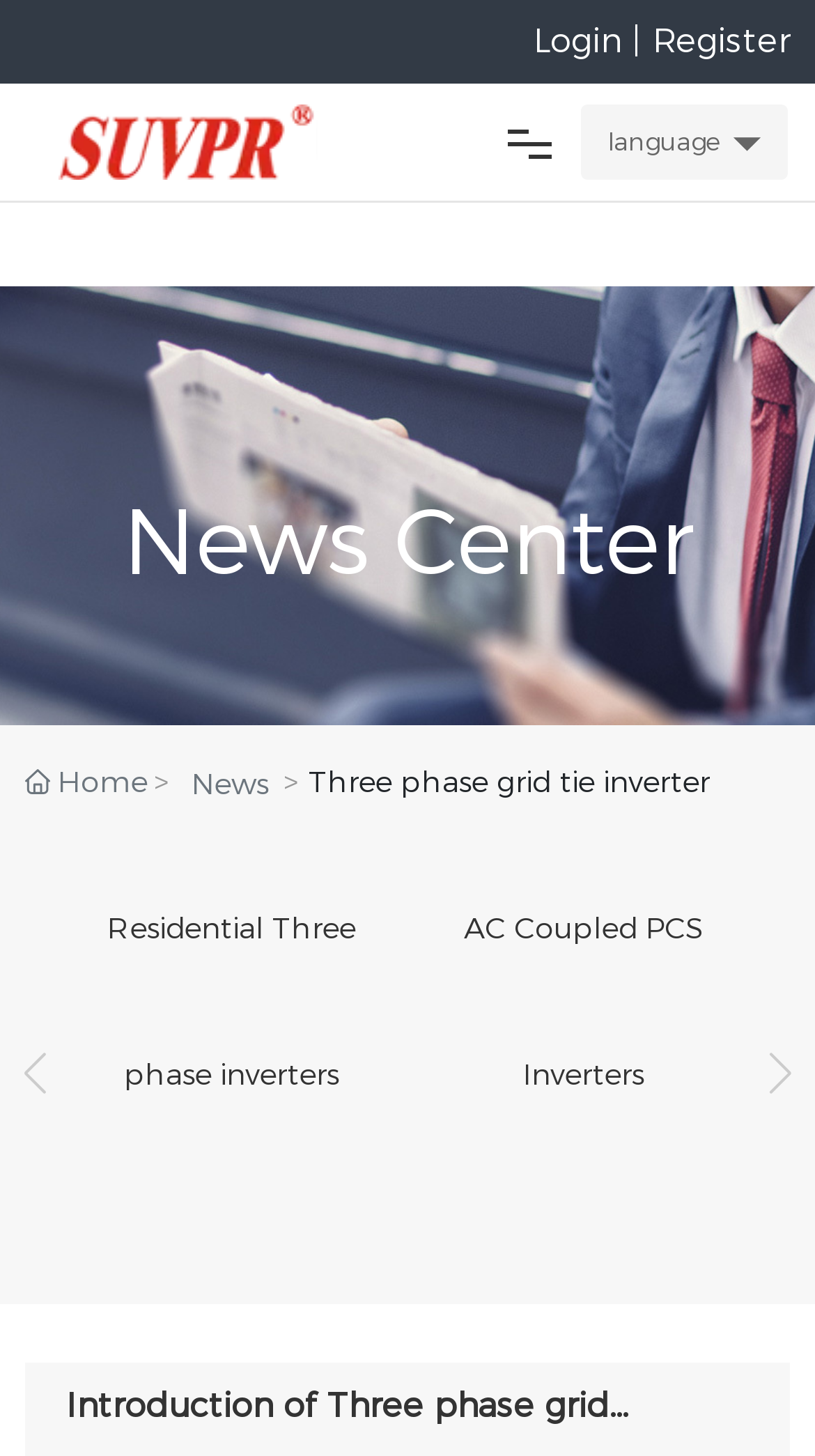Identify the bounding box coordinates of the region that should be clicked to execute the following instruction: "Click on the previous slide button".

[0.03, 0.724, 0.056, 0.753]